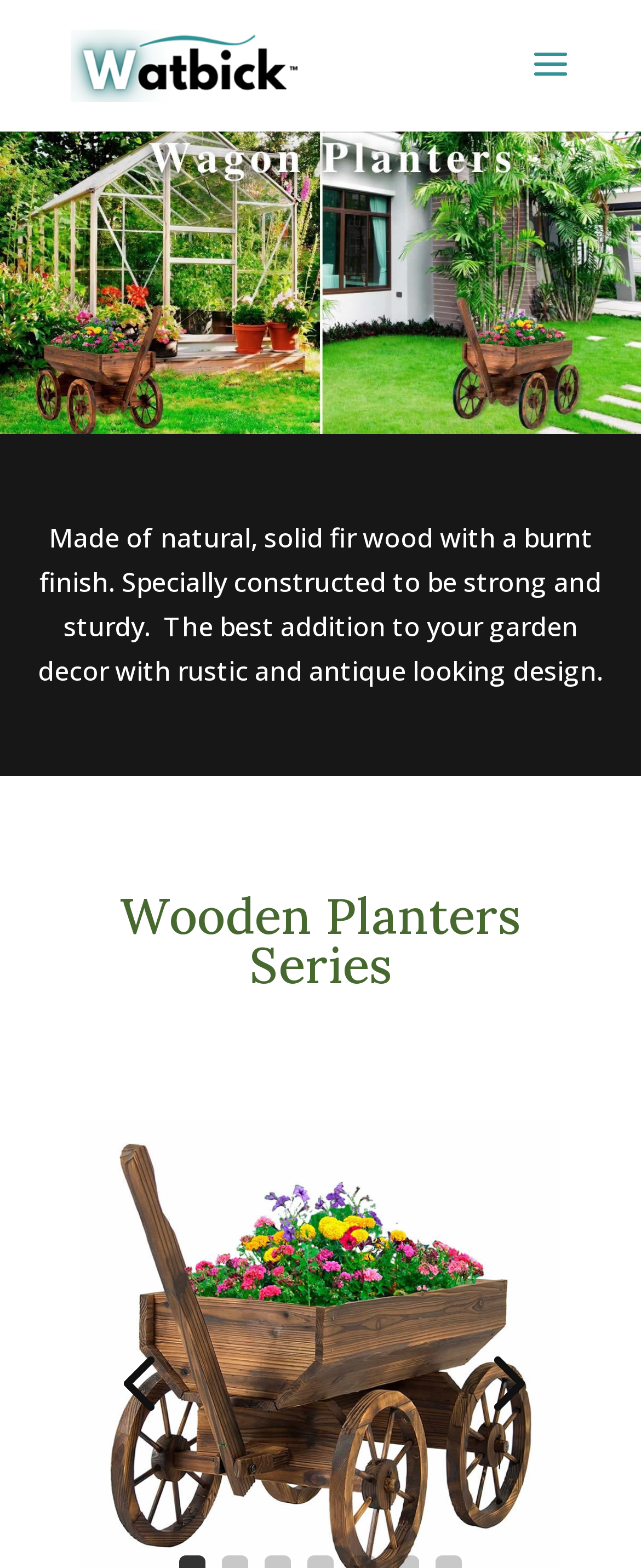Give an in-depth explanation of the webpage layout and content.

The webpage is about the Wooden Planters Series from Watbick. At the top left, there is a link to Watbick, accompanied by a small Watbick logo image. Below this, a large image of a Wooden Wagon Planter takes up the full width of the page. 

To the right of the image, there is a block of text that describes the planters, stating that they are made of natural, solid fir wood with a burnt finish, designed to be strong and sturdy, and have a rustic and antique-looking design. 

Further down, there is a heading that reads "Wooden Planters Series". Below this heading, there are two links, "4" and "5", positioned side by side, with the "4" link on the left and the "5" link on the right.